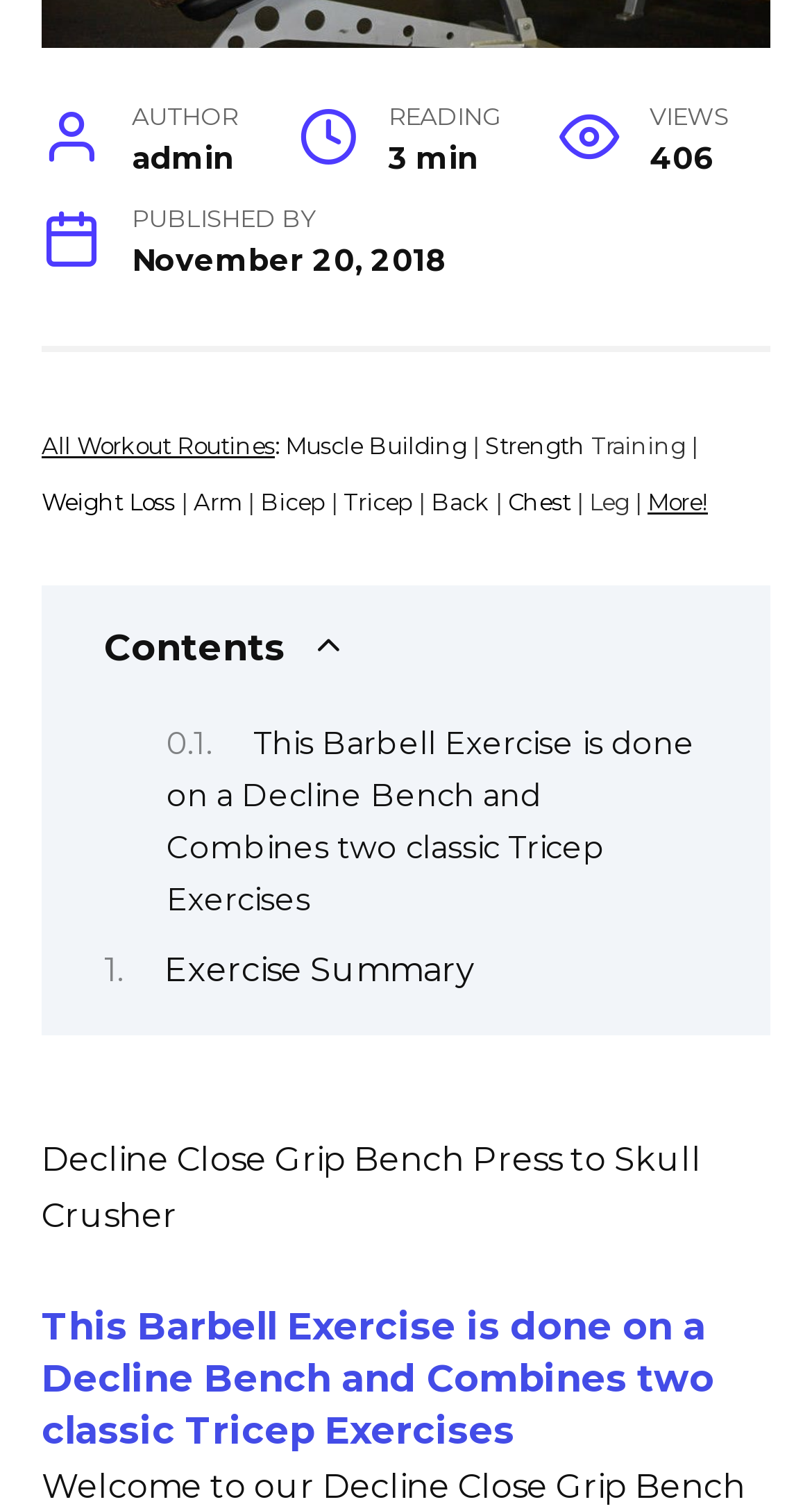Please determine the bounding box of the UI element that matches this description: More!. The coordinates should be given as (top-left x, top-left y, bottom-right x, bottom-right y), with all values between 0 and 1.

[0.797, 0.323, 0.872, 0.342]